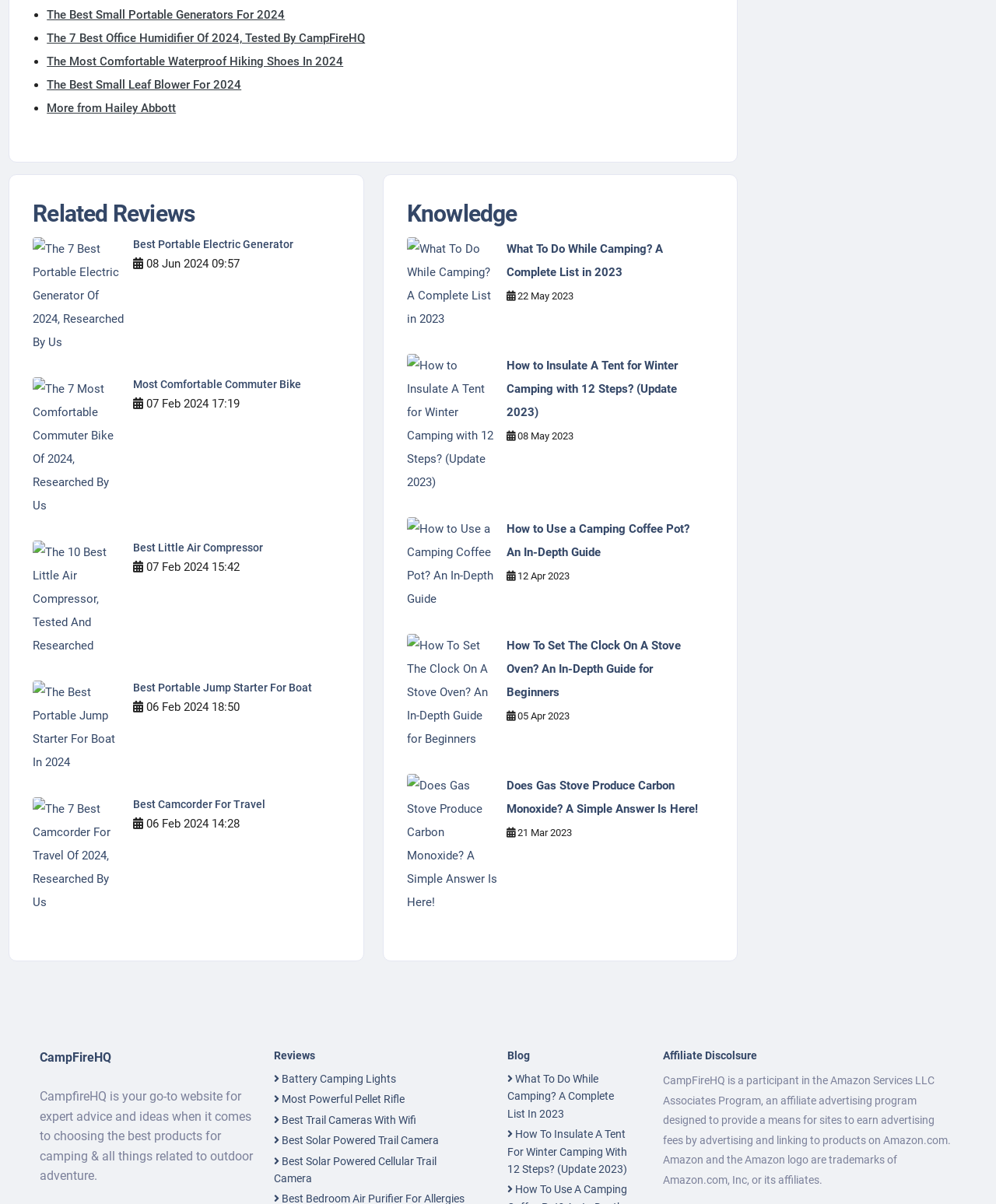Give a one-word or short-phrase answer to the following question: 
What is the name of the website?

CampFireHQ